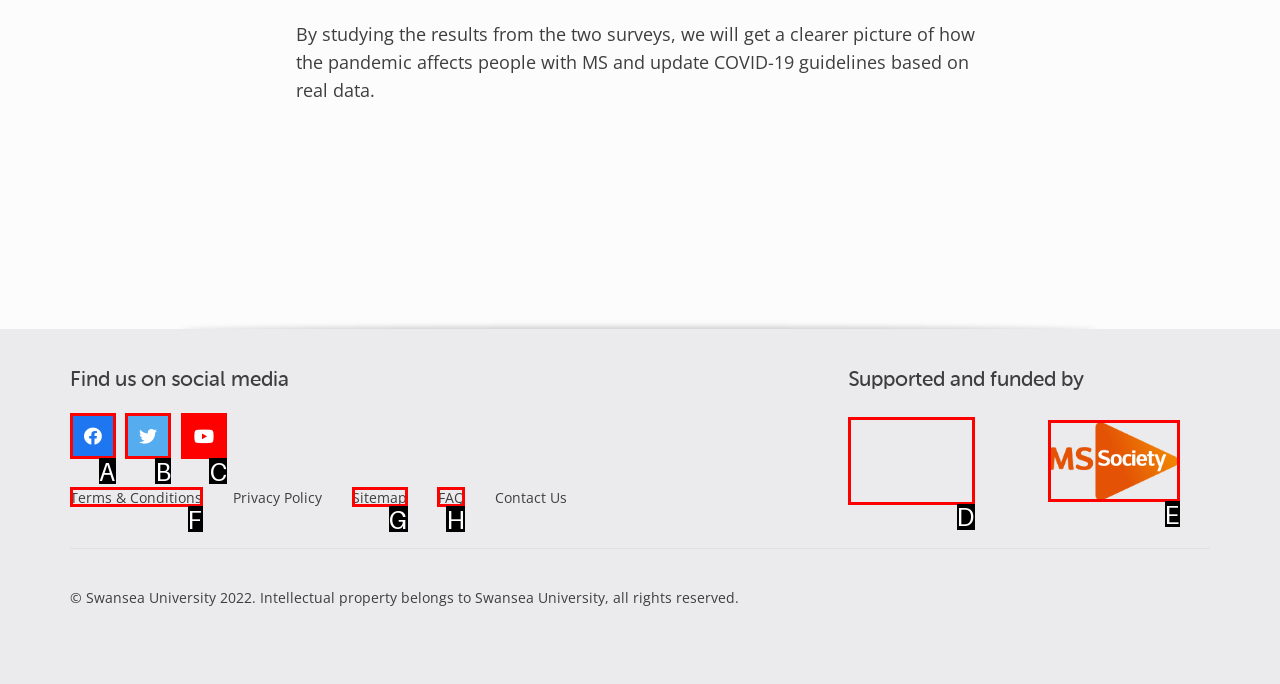Tell me which one HTML element best matches the description: Terms & Conditions
Answer with the option's letter from the given choices directly.

F